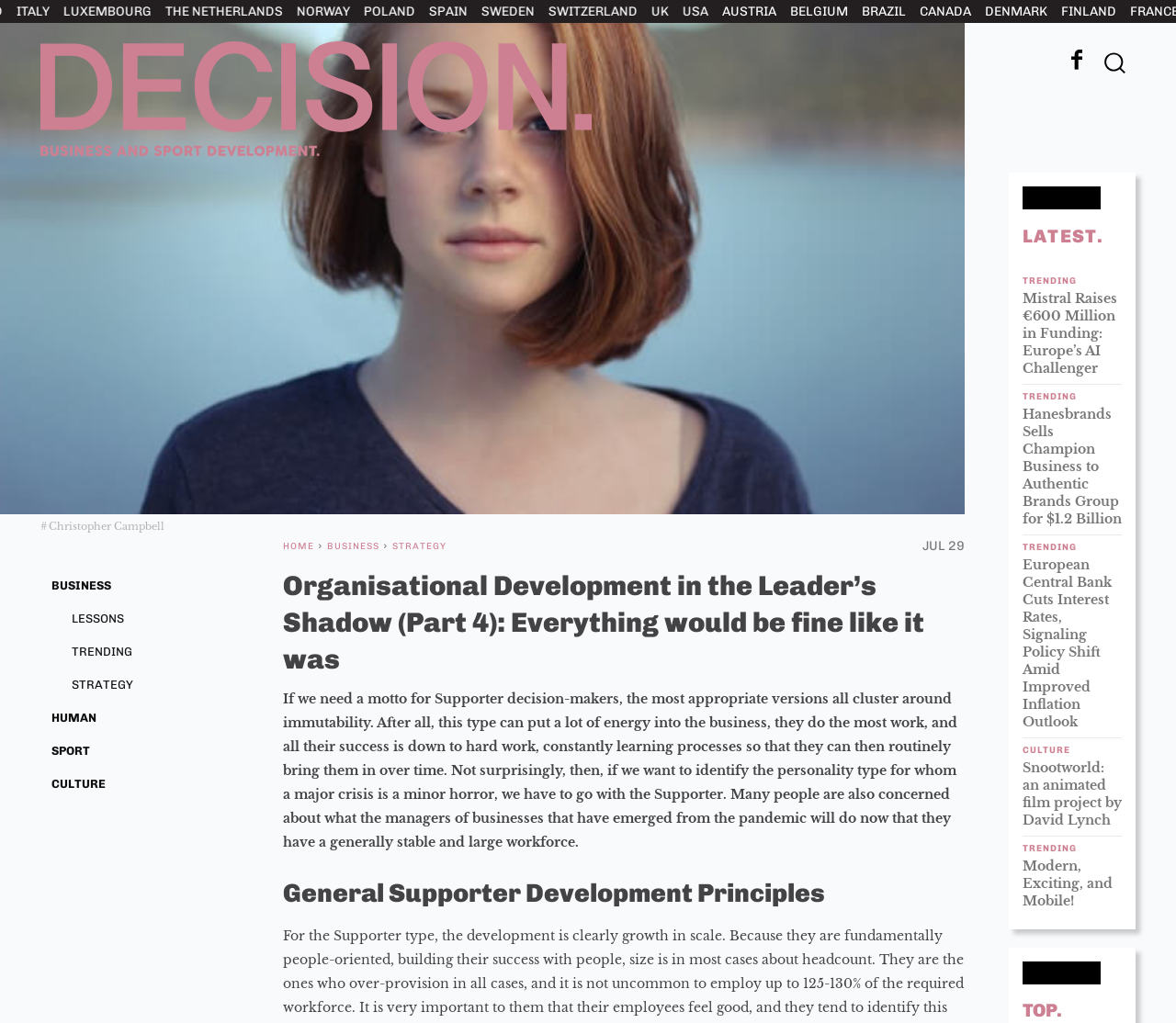Give a detailed account of the webpage, highlighting key information.

The webpage appears to be an online magazine or news website, with a focus on business, strategy, and culture. At the top left corner, there is a logo and a search button. Below the logo, there are several links to different categories, including BUSINESS, LESSONS, TRENDING, STRATEGY, HUMAN, SPORT, and CULTURE.

The main content of the webpage is divided into several sections. The first section has a heading "Organisational Development in the Leader’s Shadow (Part 4): Everything would be fine like it was" and a brief description of the article. Below this, there is a section with a heading "General Supporter Development Principles".

The next section is labeled "LATEST" and features several news articles with headings and links to read more. These articles appear to be trending news stories, with topics ranging from business and finance to culture and entertainment. Each article has a link to read more, and some have a label "TRENDING" or "CULTURE" above the heading.

At the bottom of the page, there is a section with a heading "TOP" and a list of links to different categories, including HUMAN and LESSONS.